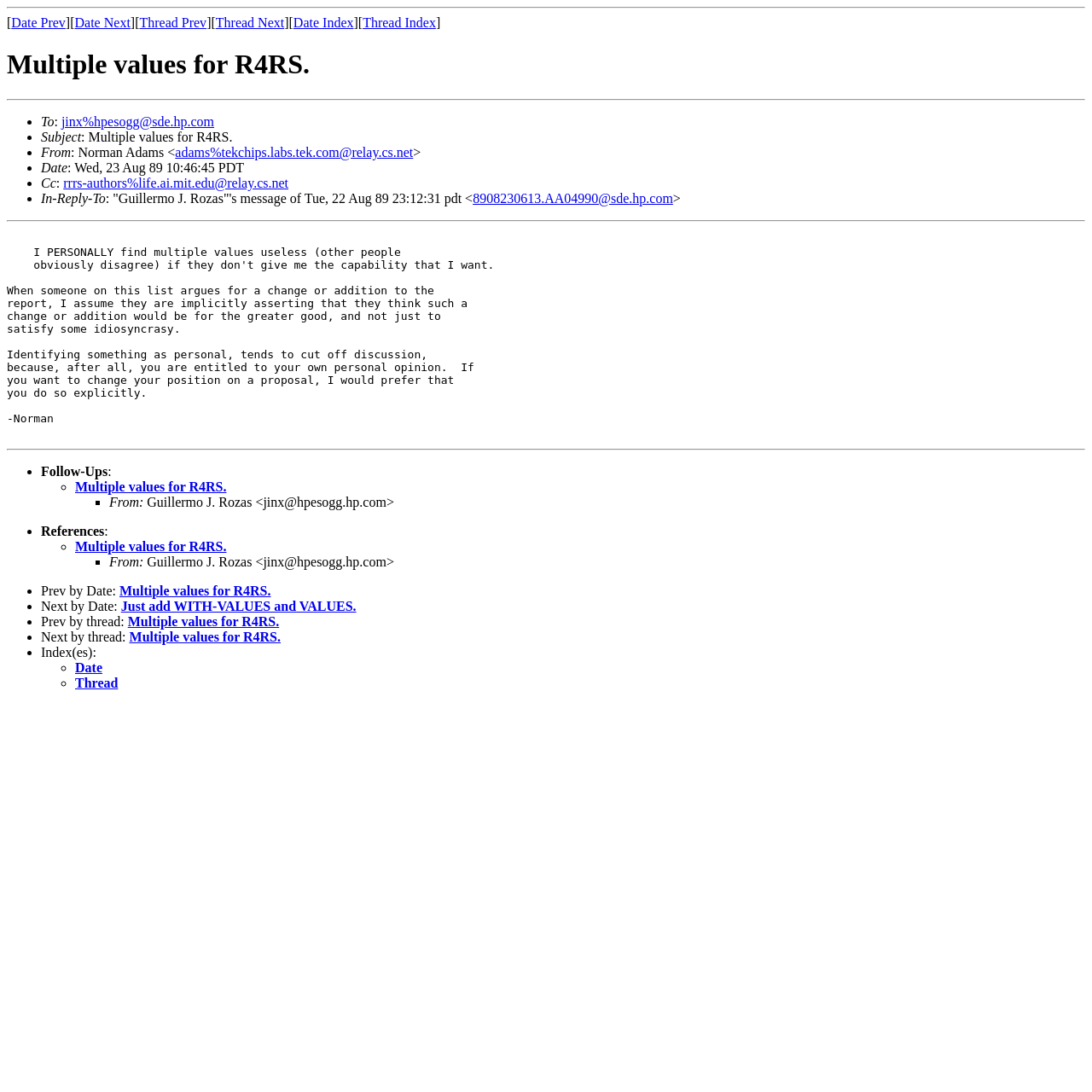Give the bounding box coordinates for the element described as: "8908230613.AA04990@sde.hp.com".

[0.433, 0.175, 0.616, 0.188]